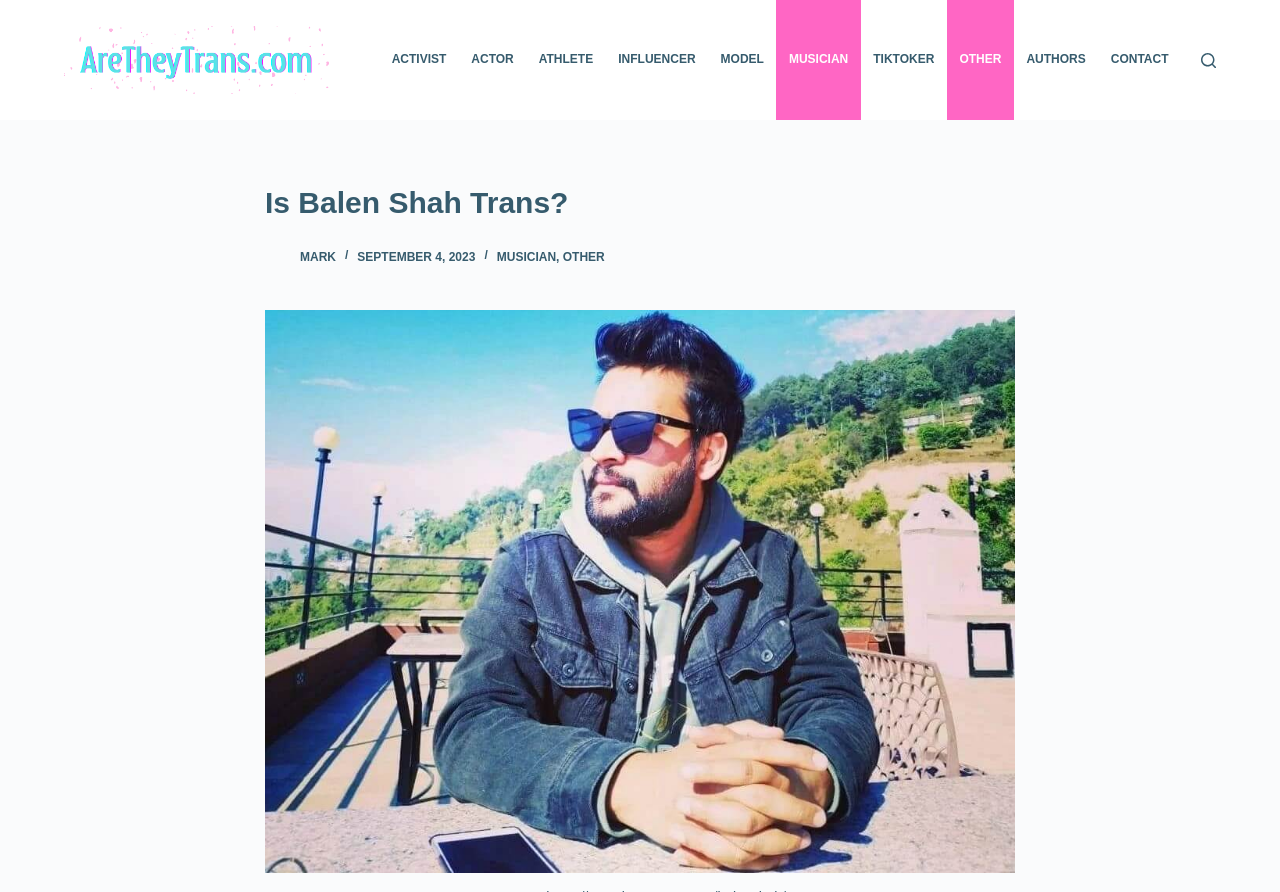Please identify the bounding box coordinates of where to click in order to follow the instruction: "Go to the 'ACTIVIST' page".

[0.296, 0.0, 0.358, 0.135]